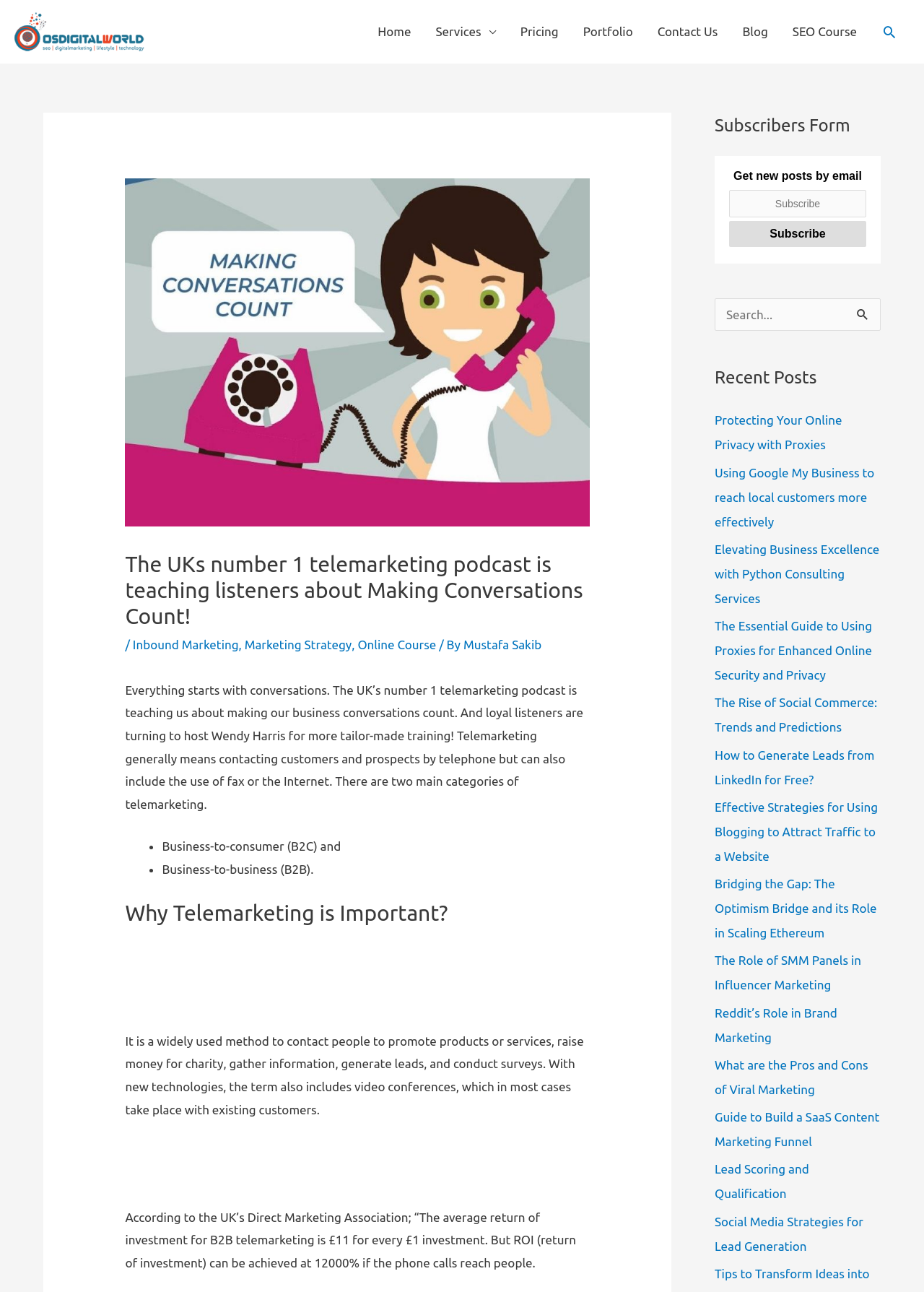Provide the bounding box coordinates of the UI element that matches the description: "parent_node: Search for: name="s" placeholder="Search..."".

[0.773, 0.231, 0.953, 0.256]